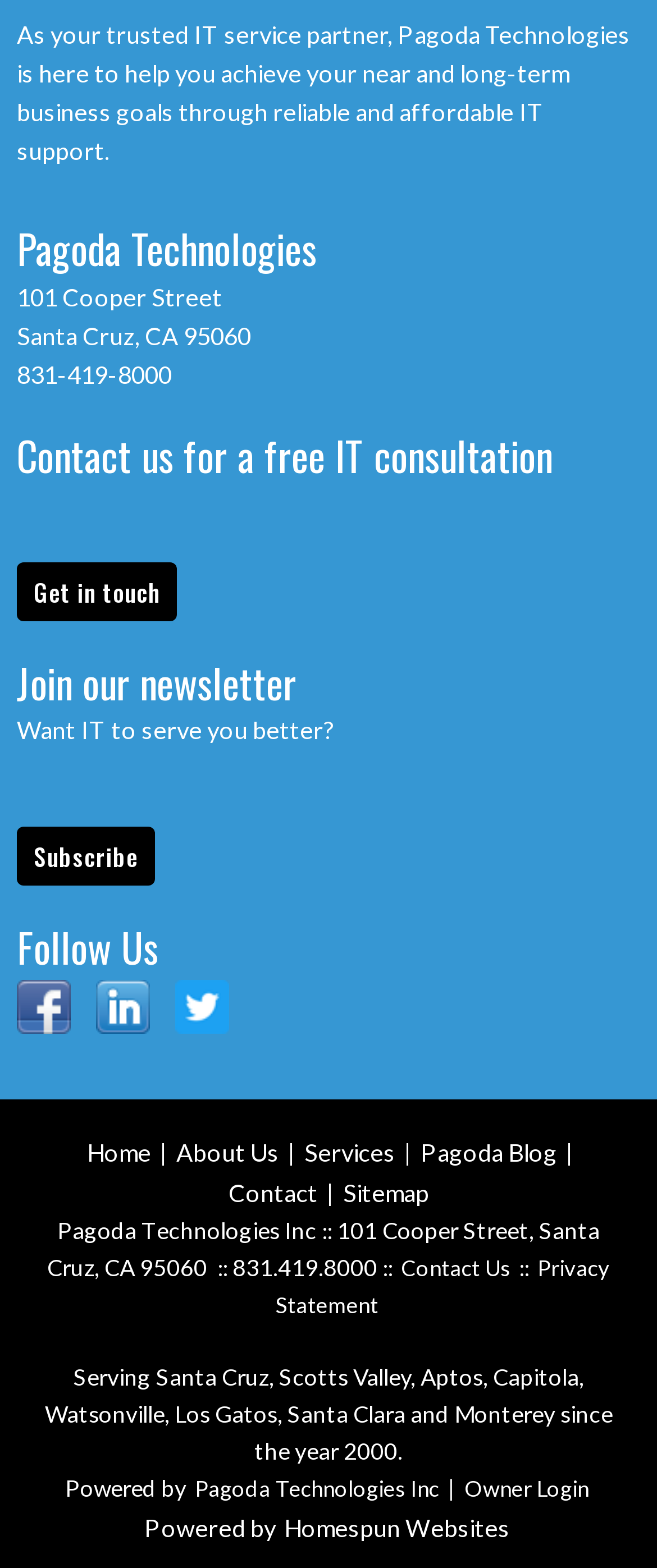Kindly determine the bounding box coordinates for the clickable area to achieve the given instruction: "Get in touch with the company".

[0.026, 0.358, 0.269, 0.396]